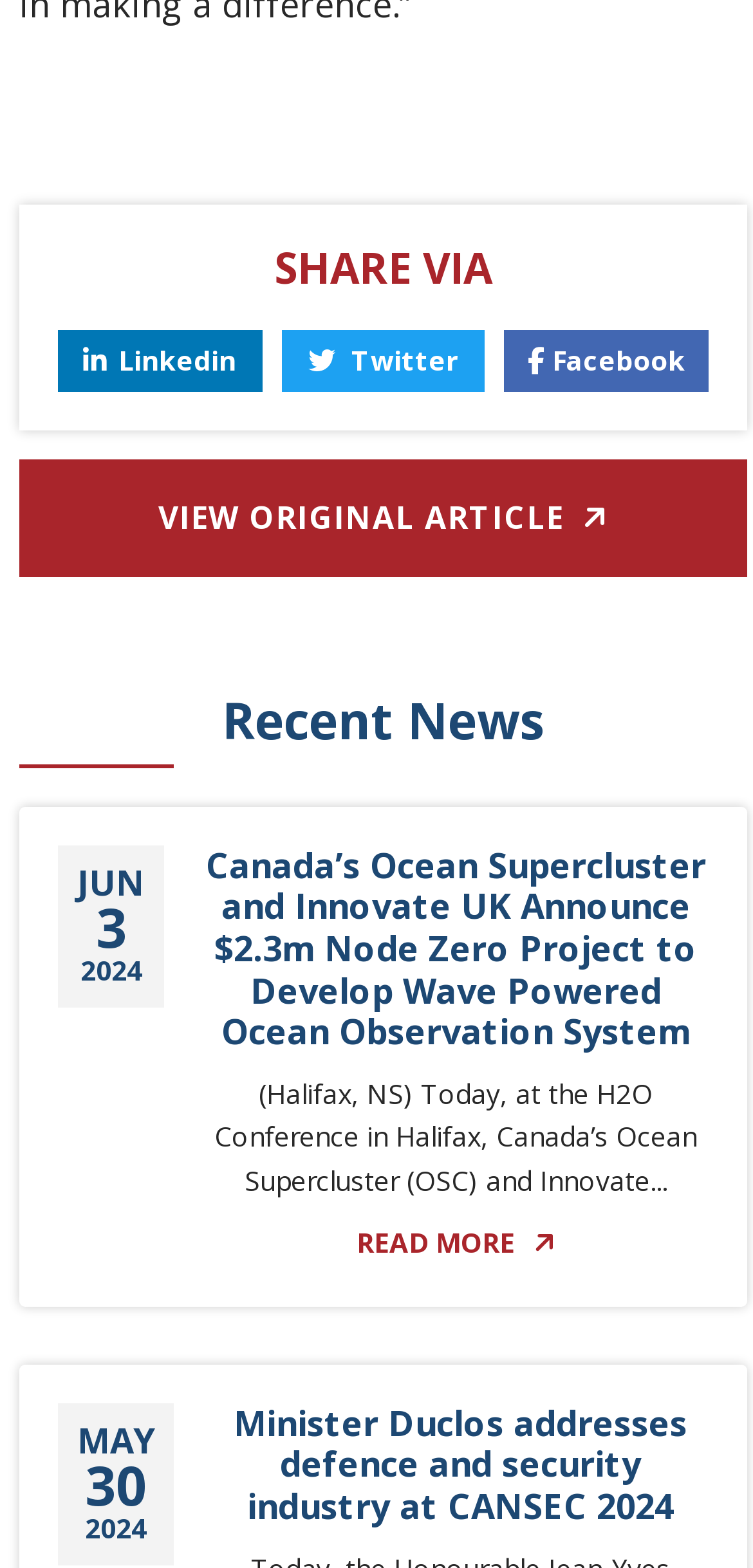Please answer the following question using a single word or phrase: 
What is the purpose of the 'VIEW ORIGINAL ARTICLE' link?

To view the original article